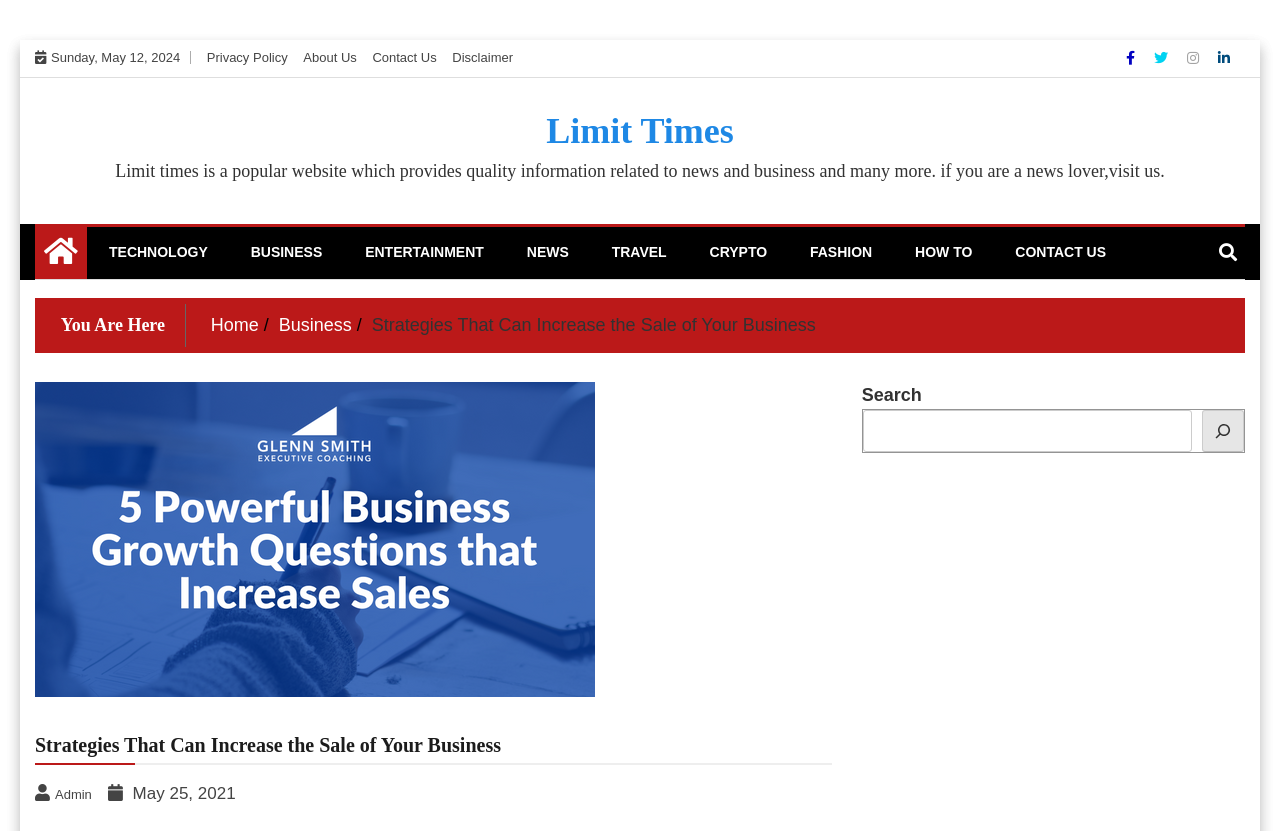Locate the bounding box of the UI element defined by this description: "How To". The coordinates should be given as four float numbers between 0 and 1, formatted as [left, top, right, bottom].

[0.703, 0.273, 0.771, 0.334]